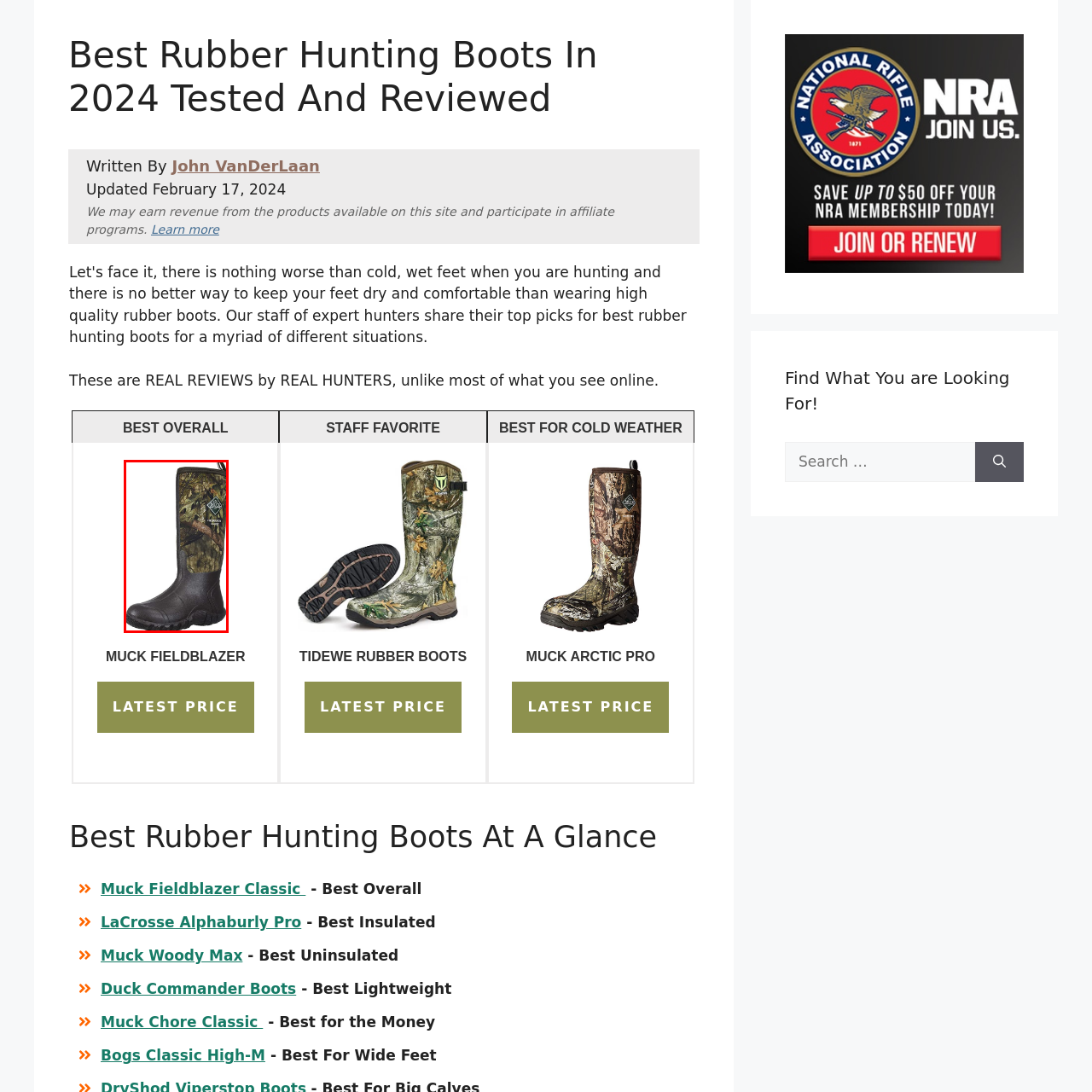Articulate a detailed narrative of what is visible inside the red-delineated region of the image.

The image depicts a pair of Muck Boots Fieldblazer Classic, designed specifically for hunting and outdoor activities. These boots feature a durable rubber construction with a camo print on the upper portion, blending seamlessly with a natural environment. The sturdy design is complemented by a contoured fit, ensuring comfort and support for extended wear in various terrains. As part of an article reviewing the best rubber hunting boots of 2024, this model is highlighted as a top choice for its reliable performance and well-tested features by real hunters.